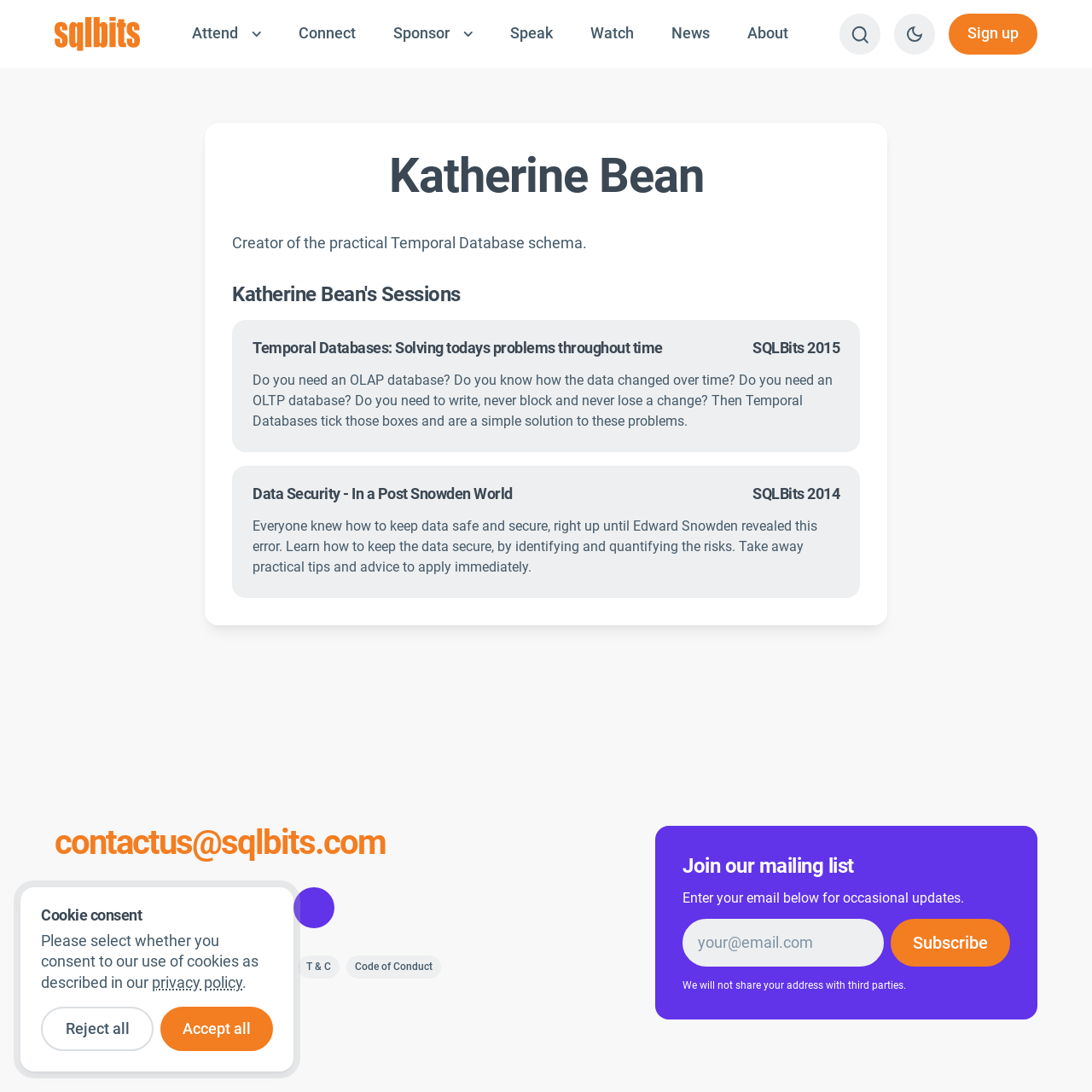Specify the bounding box coordinates for the region that must be clicked to perform the given instruction: "Search for something".

[0.769, 0.012, 0.806, 0.05]